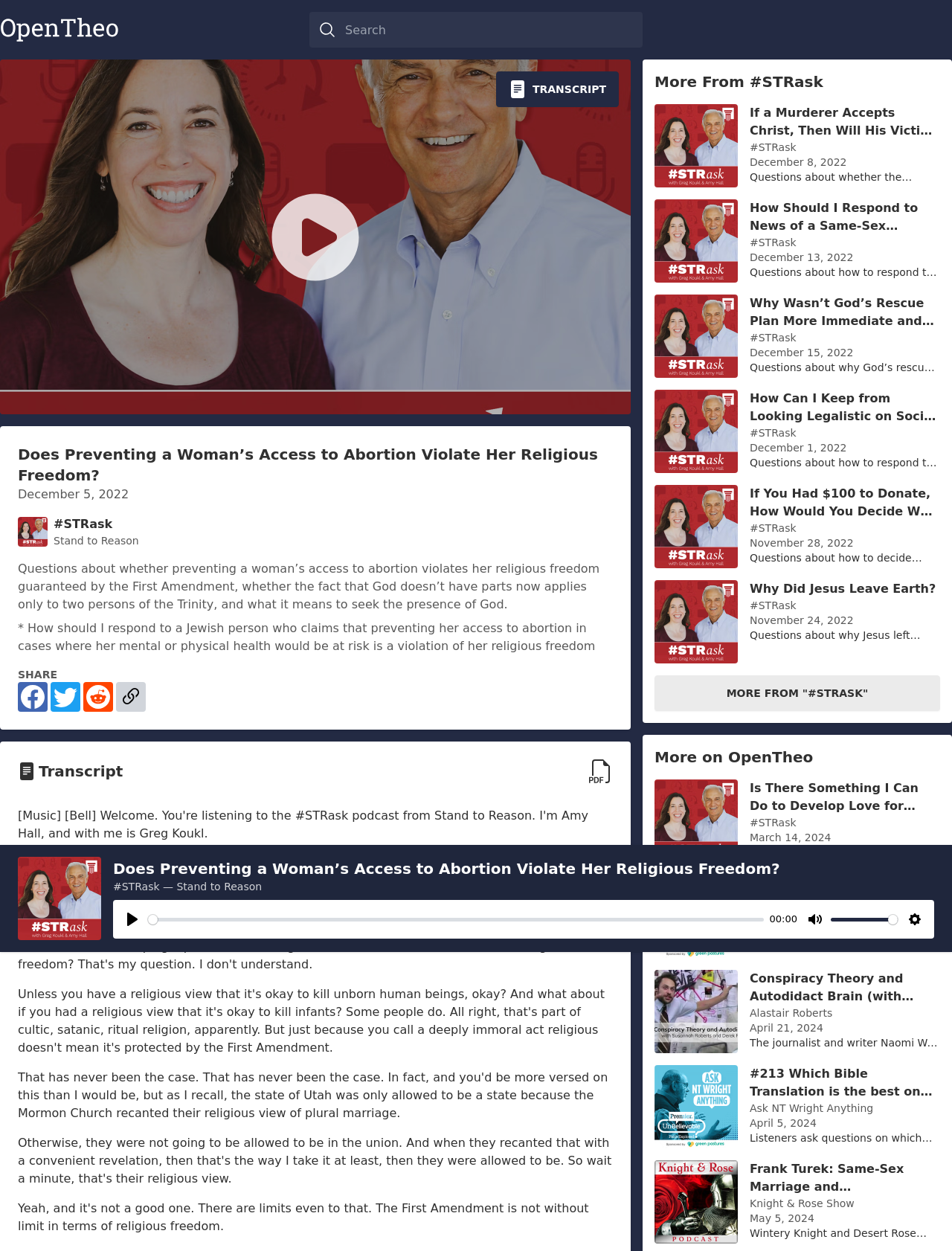What is the date of the first #STRask question?
Please look at the screenshot and answer in one word or a short phrase.

December 5, 2022